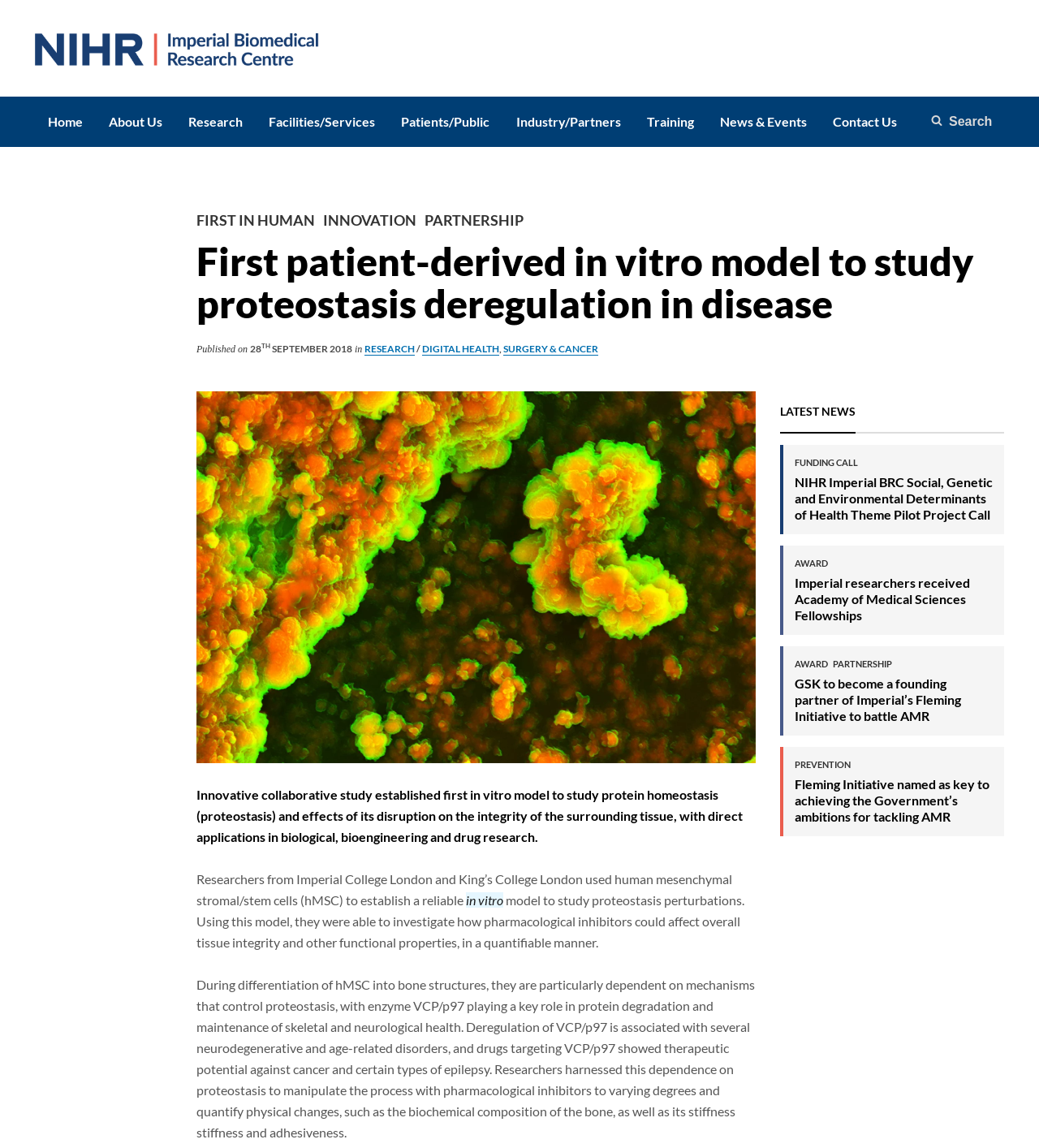What is the role of VCP/p97 in protein degradation?
From the image, respond using a single word or phrase.

Key role